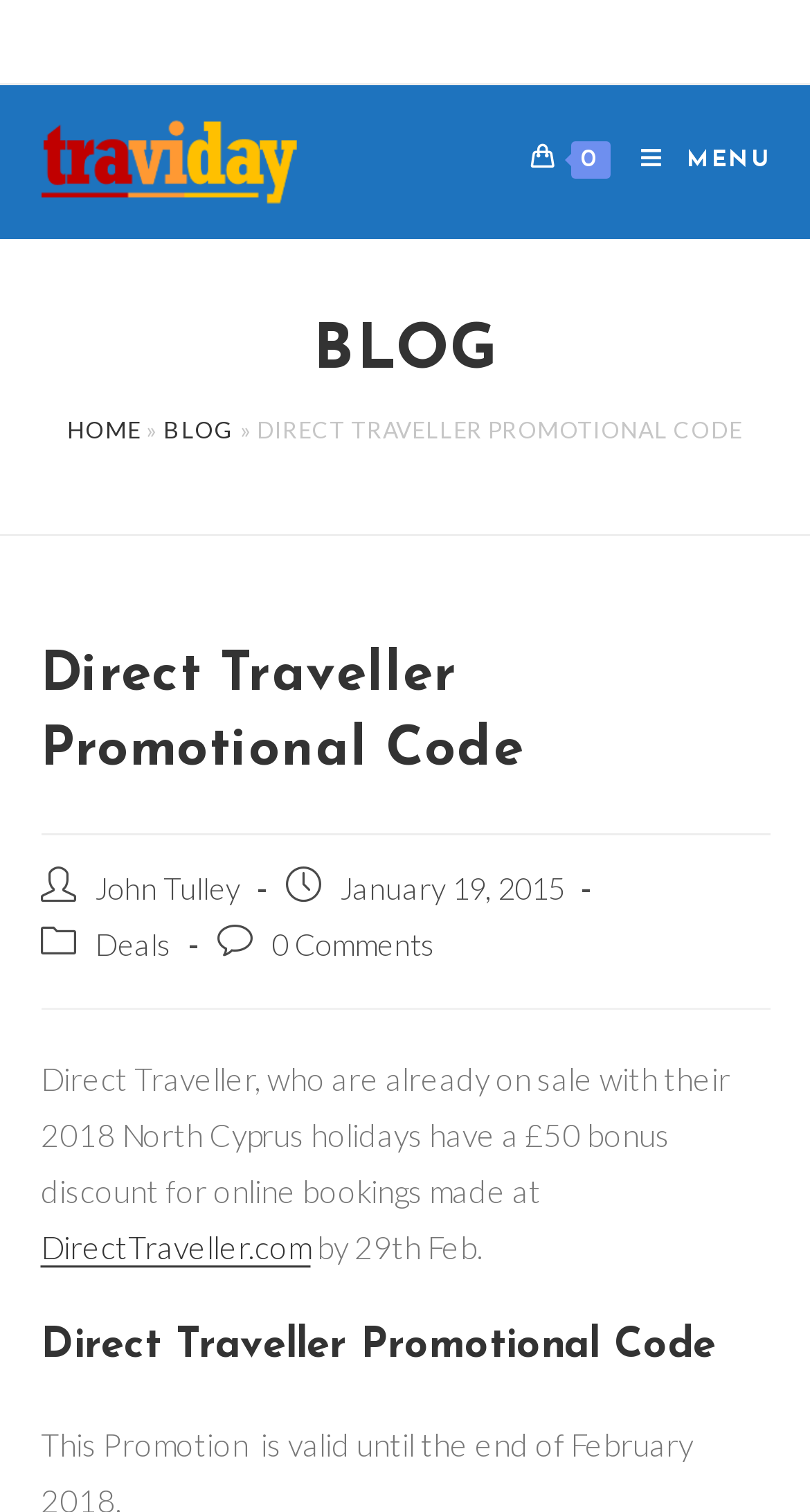What is the website where online bookings can be made?
Please analyze the image and answer the question with as much detail as possible.

I found the website where online bookings can be made by reading the text in the blog post. The text says 'Direct Traveller, who are already on sale with their 2018 North Cyprus holidays have a £50 bonus discount for online bookings made at DirectTraveller.com by 29th Feb.' which indicates that DirectTraveller.com is the website where online bookings can be made.